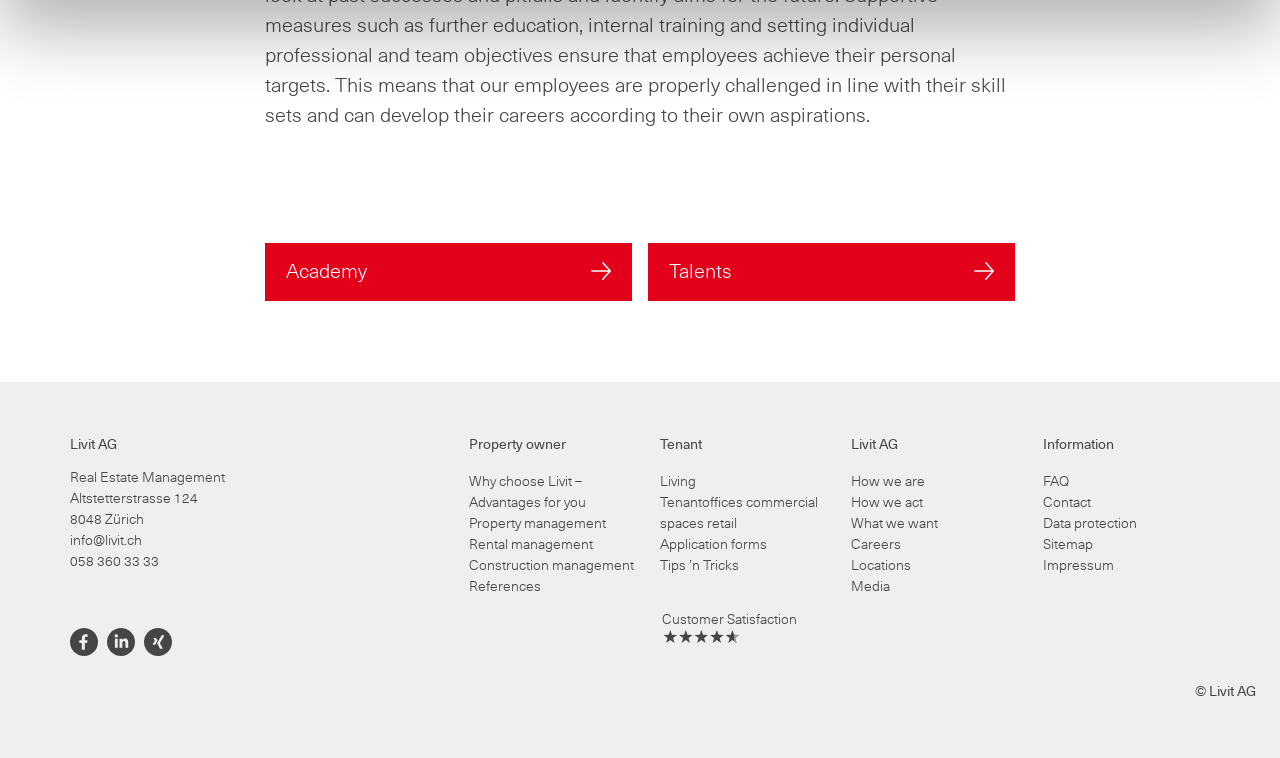Select the bounding box coordinates of the element I need to click to carry out the following instruction: "Read about Livit AG".

[0.665, 0.623, 0.723, 0.647]